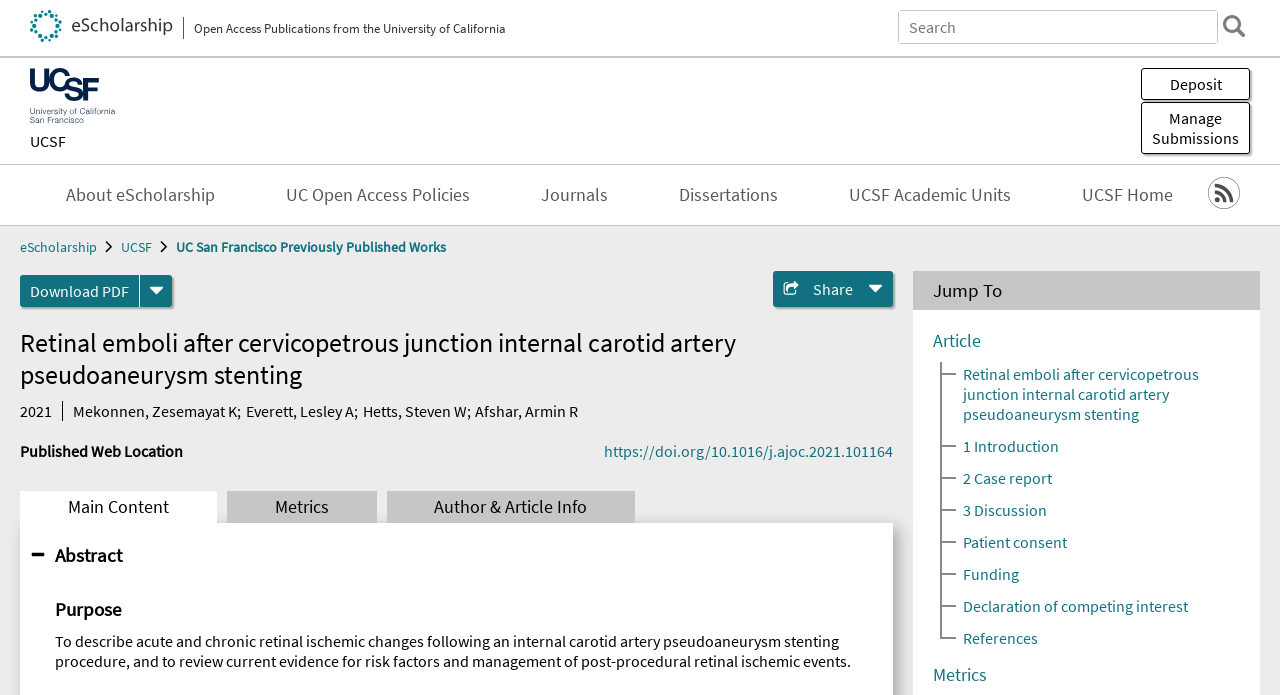What is the name of the university?
Look at the image and respond with a single word or a short phrase.

UC San Francisco